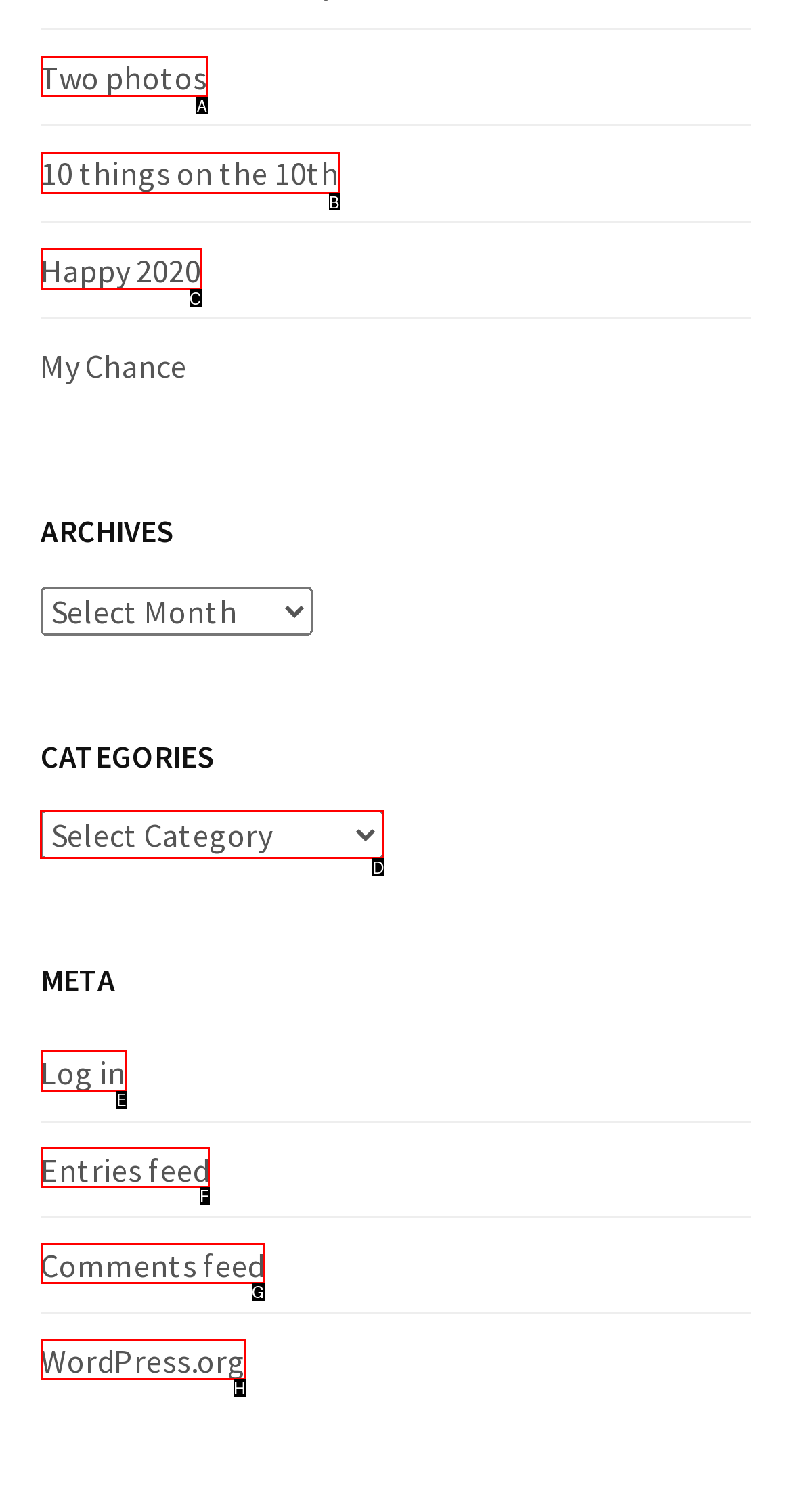Please indicate which HTML element to click in order to fulfill the following task: Select a category Respond with the letter of the chosen option.

D